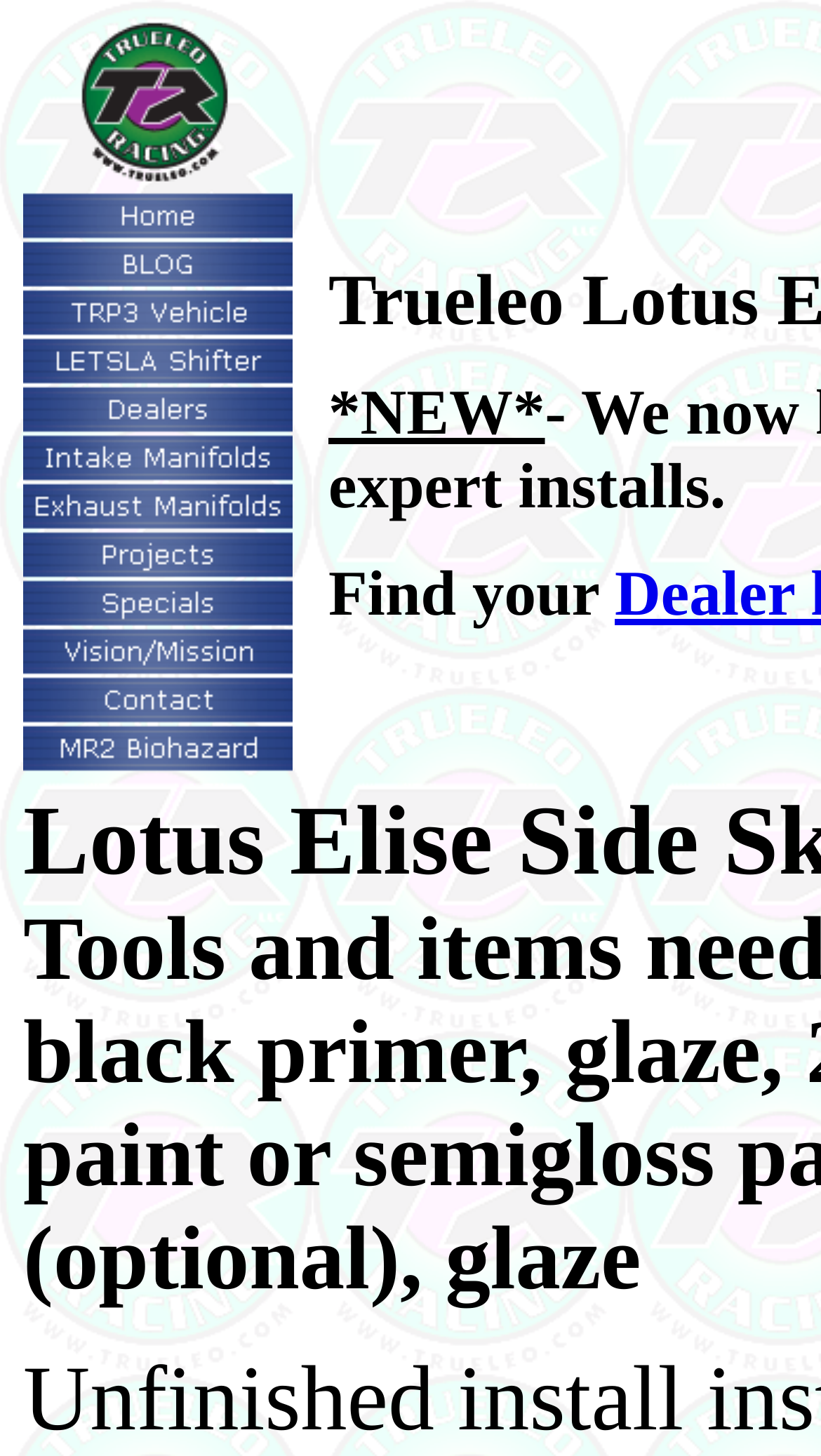Please identify the bounding box coordinates of the element I should click to complete this instruction: 'go to home page'. The coordinates should be given as four float numbers between 0 and 1, like this: [left, top, right, bottom].

[0.028, 0.146, 0.356, 0.171]